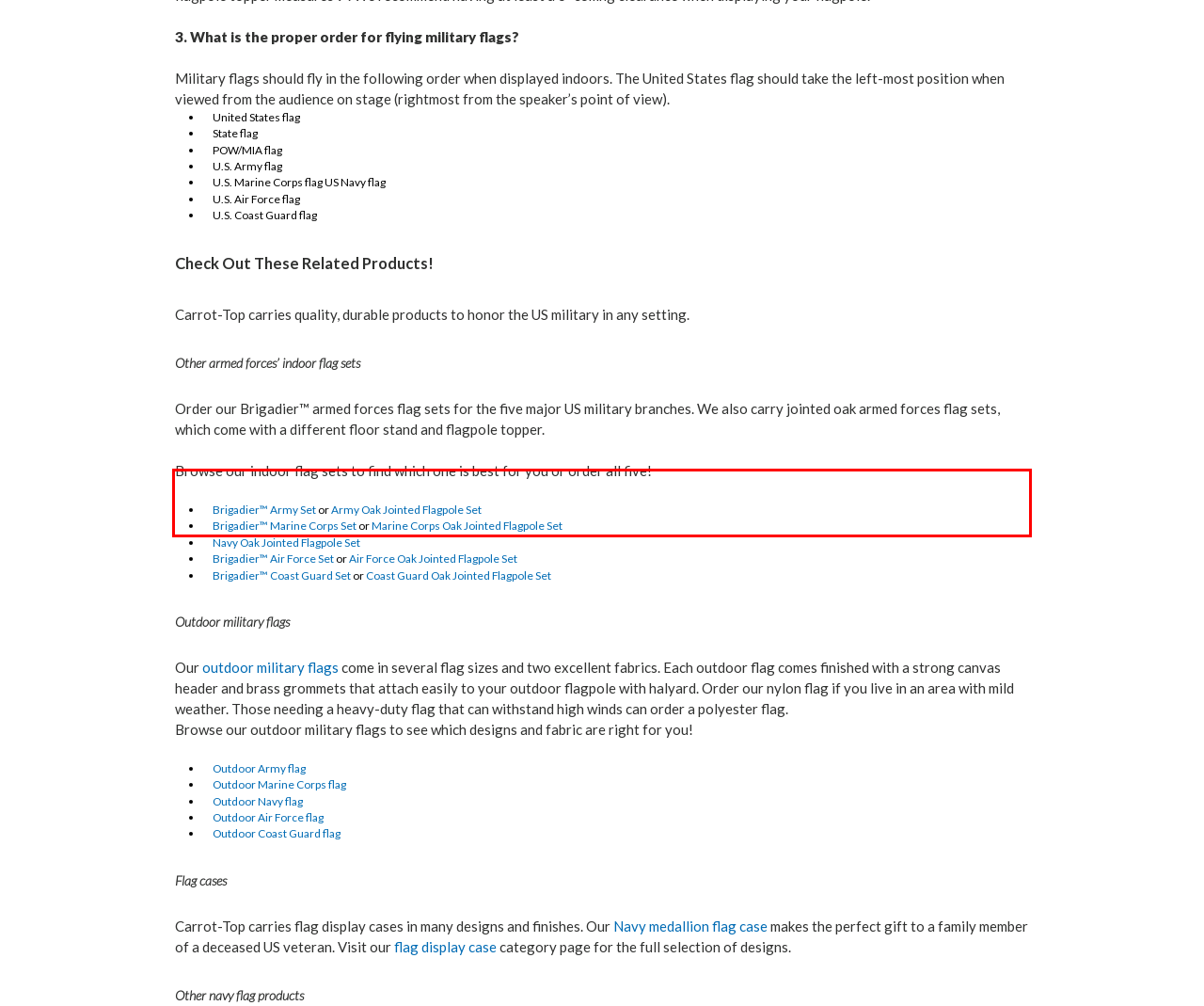Using the provided webpage screenshot, recognize the text content in the area marked by the red bounding box.

Order our Brigadier™ armed forces flag sets for the five major US military branches. We also carry jointed oak armed forces flag sets, which come with a different floor stand and flagpole topper.